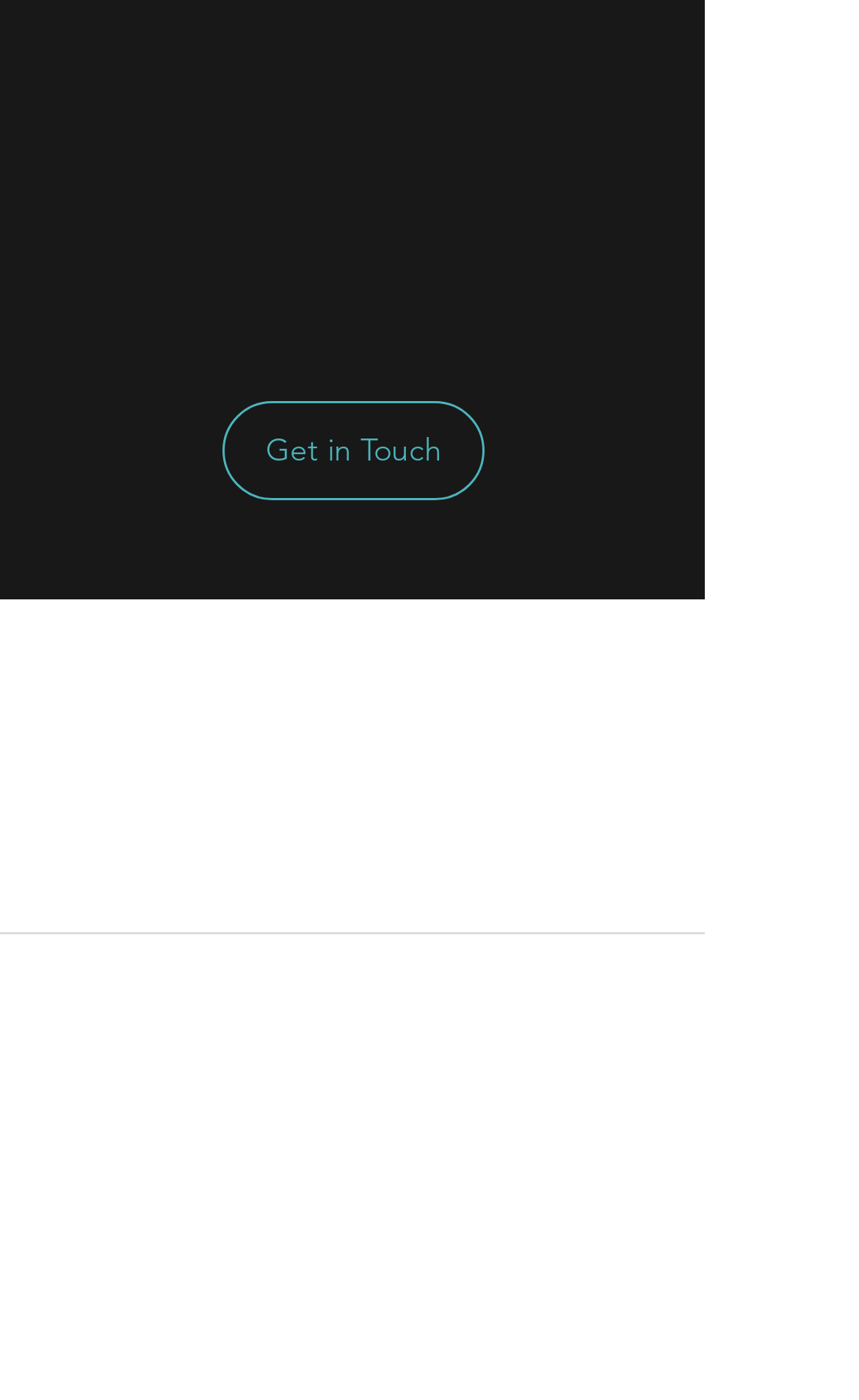Find the bounding box coordinates for the area that must be clicked to perform this action: "Check Refund Policy".

[0.051, 0.559, 0.313, 0.603]